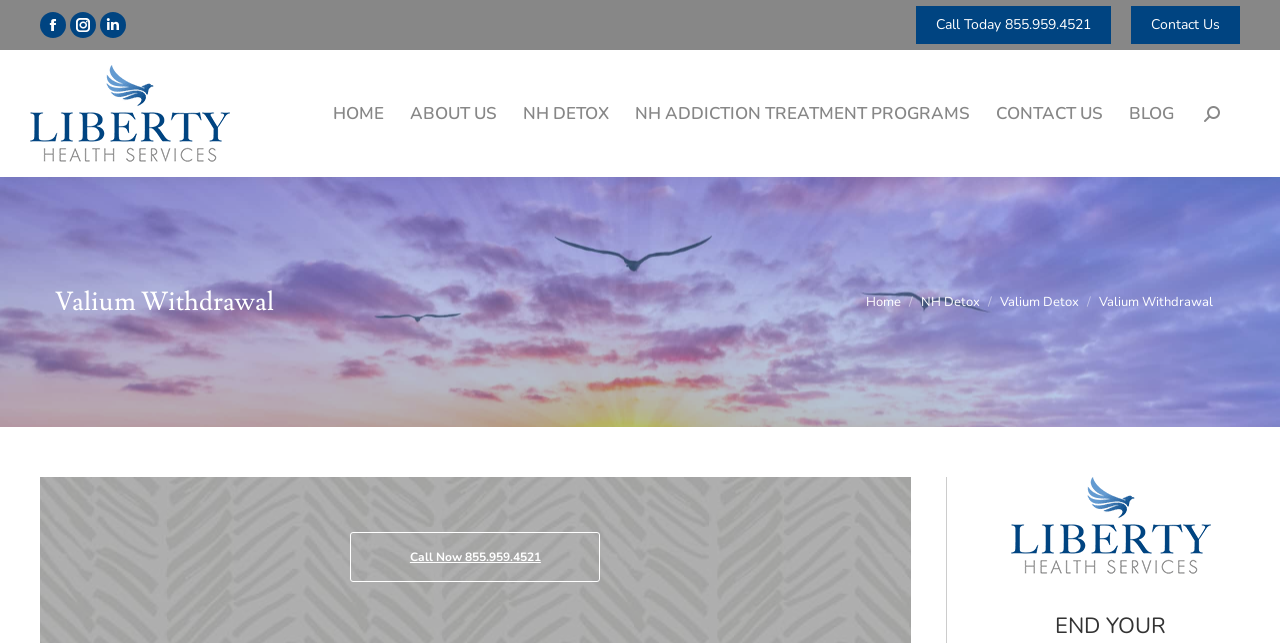Using the description "Home", locate and provide the bounding box of the UI element.

[0.677, 0.456, 0.704, 0.484]